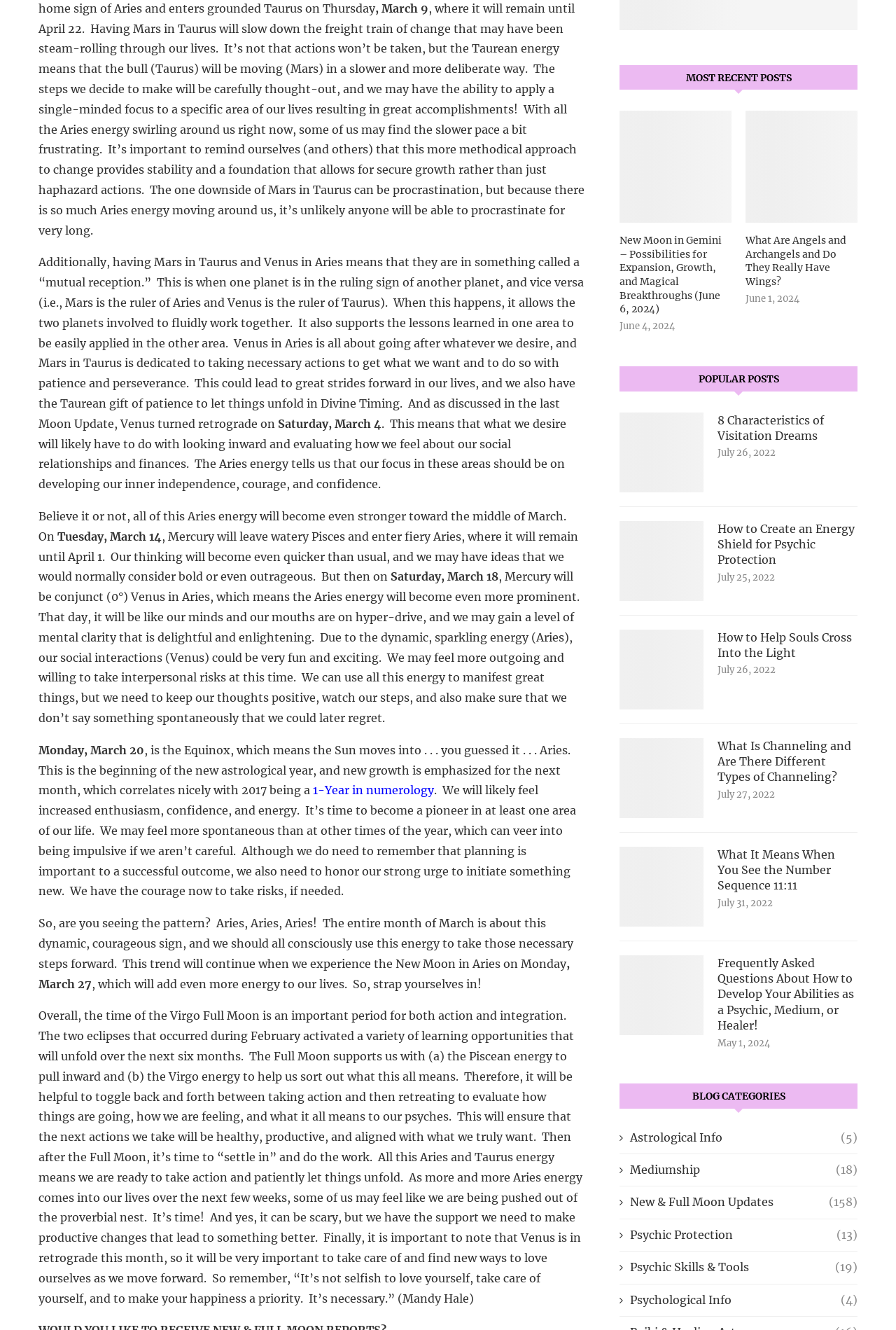Determine the bounding box coordinates of the clickable region to follow the instruction: "Explore the popular post about 8 Characteristics of Visitation Dreams".

[0.801, 0.31, 0.957, 0.334]